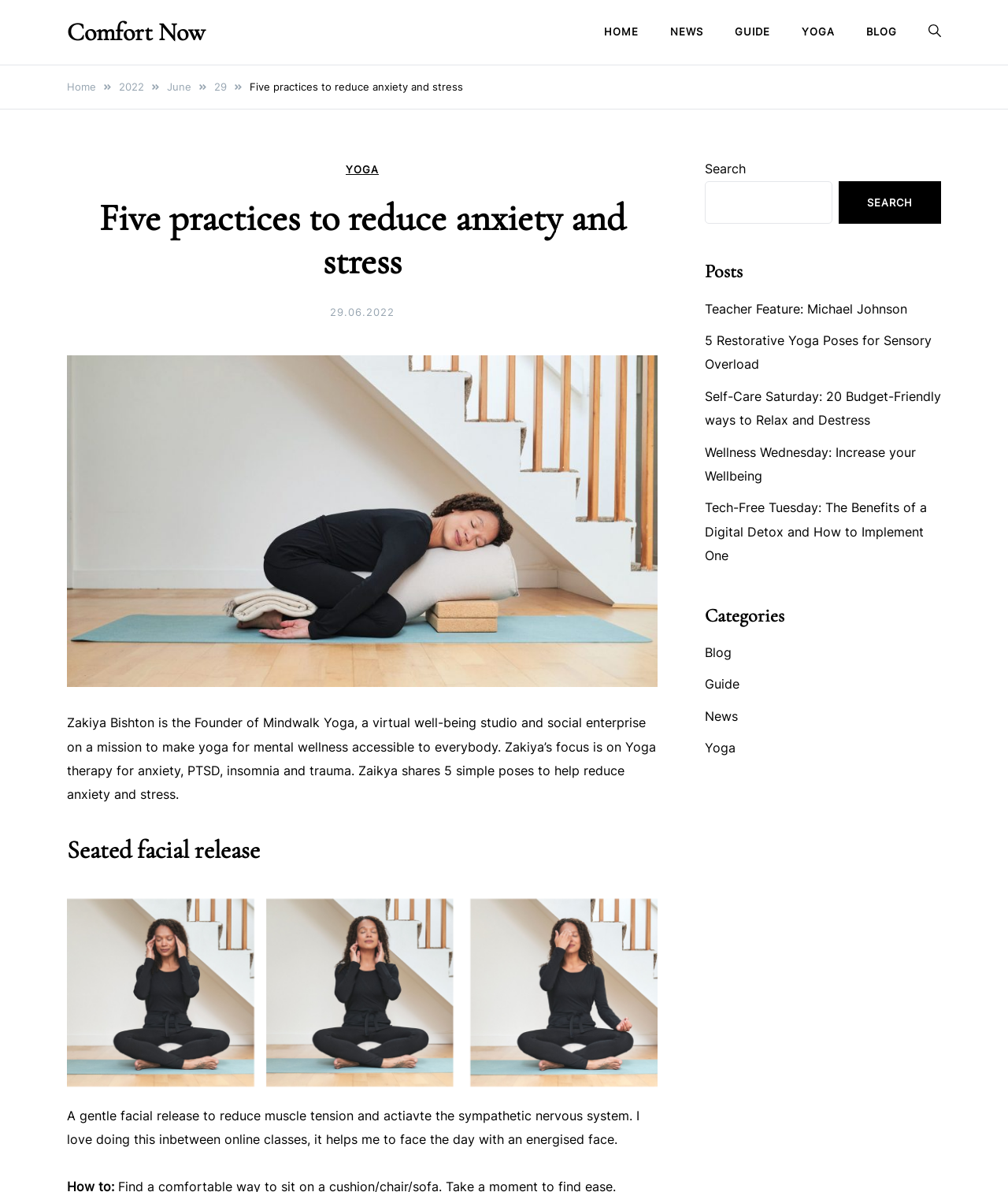Pinpoint the bounding box coordinates of the element to be clicked to execute the instruction: "Read the blog post about 5 Restorative Yoga Poses for Sensory Overload".

[0.699, 0.279, 0.924, 0.312]